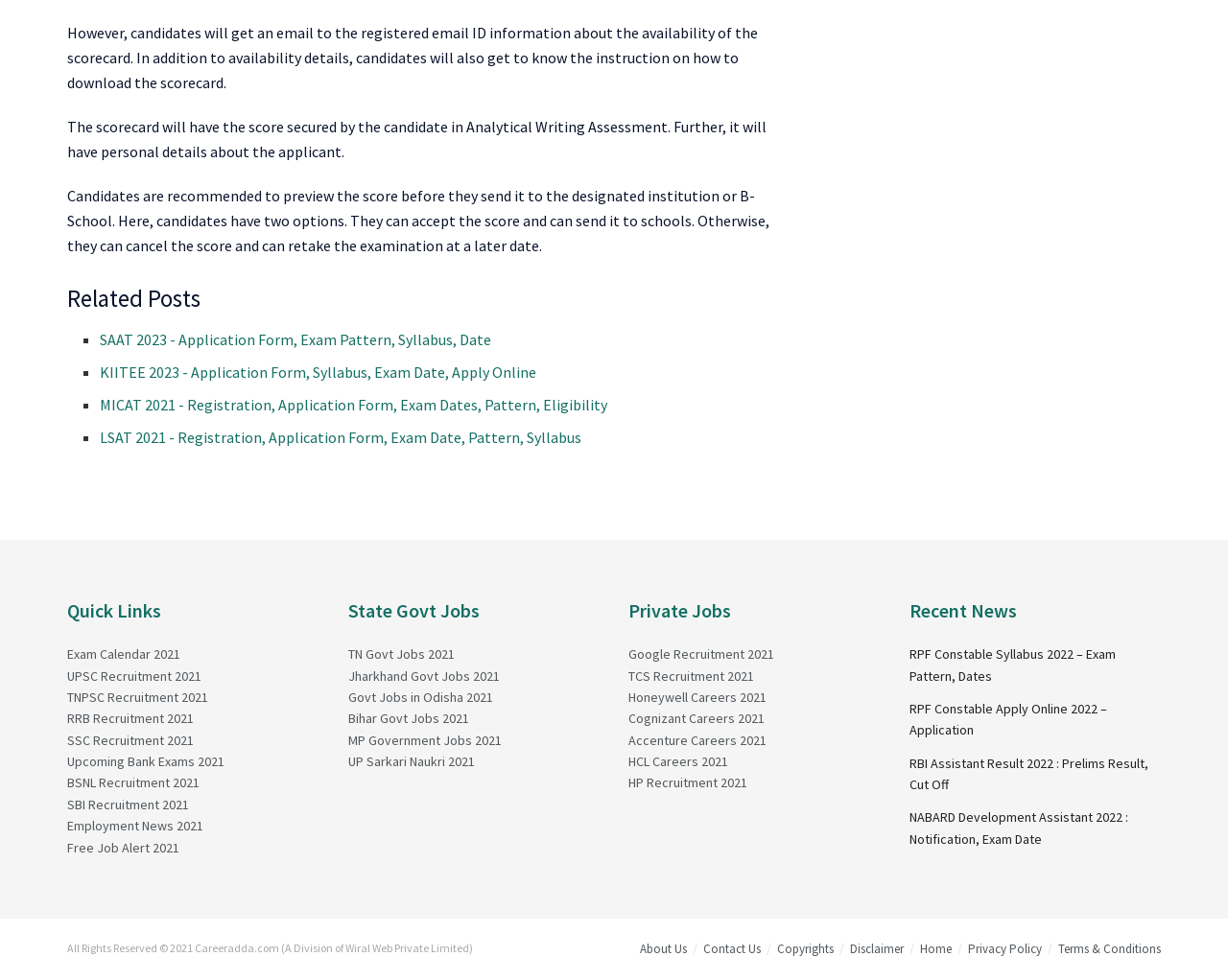Provide the bounding box coordinates for the UI element that is described by this text: "Govt Jobs in Odisha 2021". The coordinates should be in the form of four float numbers between 0 and 1: [left, top, right, bottom].

[0.283, 0.702, 0.401, 0.72]